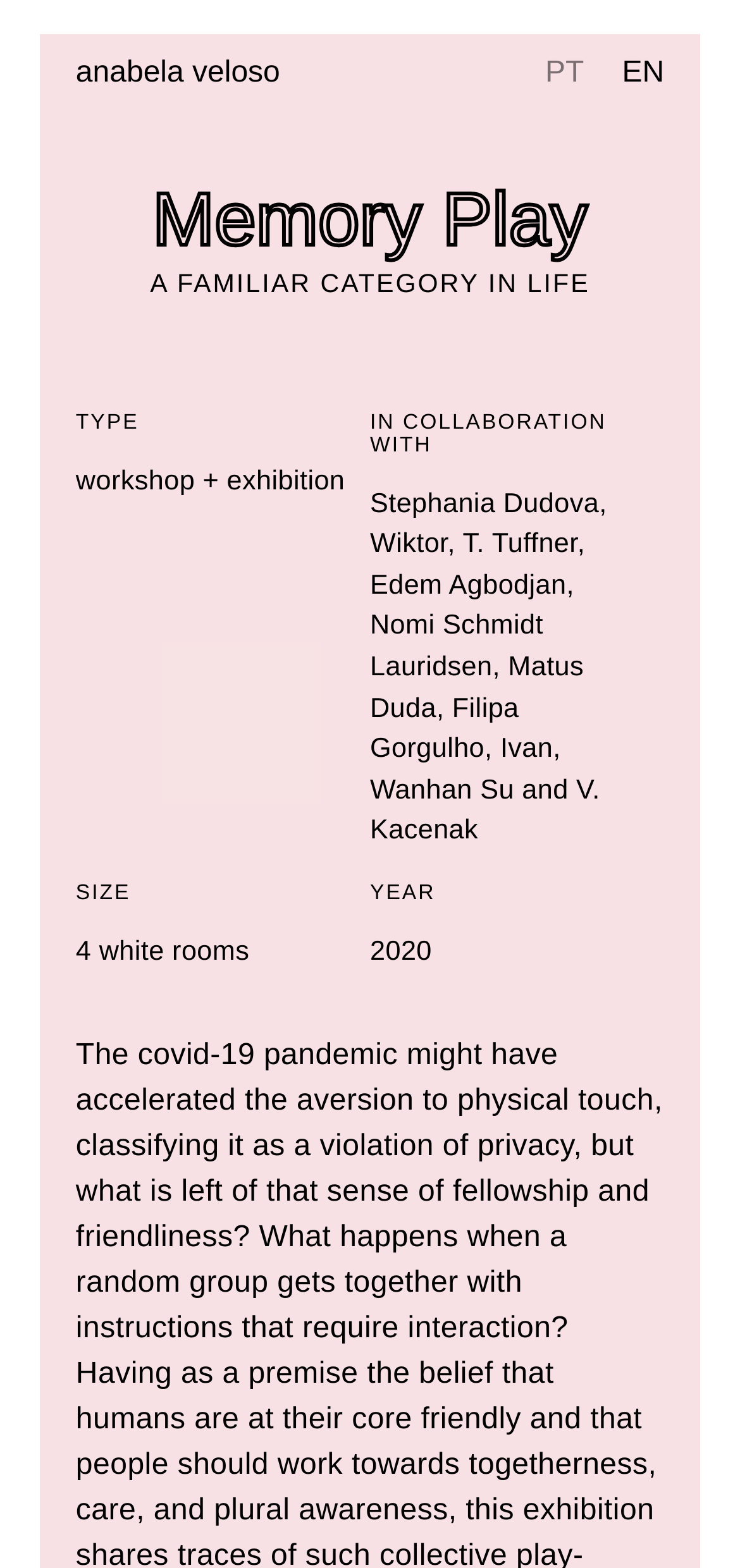Identify the bounding box of the HTML element described here: "EN". Provide the coordinates as four float numbers between 0 and 1: [left, top, right, bottom].

[0.815, 0.0, 0.947, 0.094]